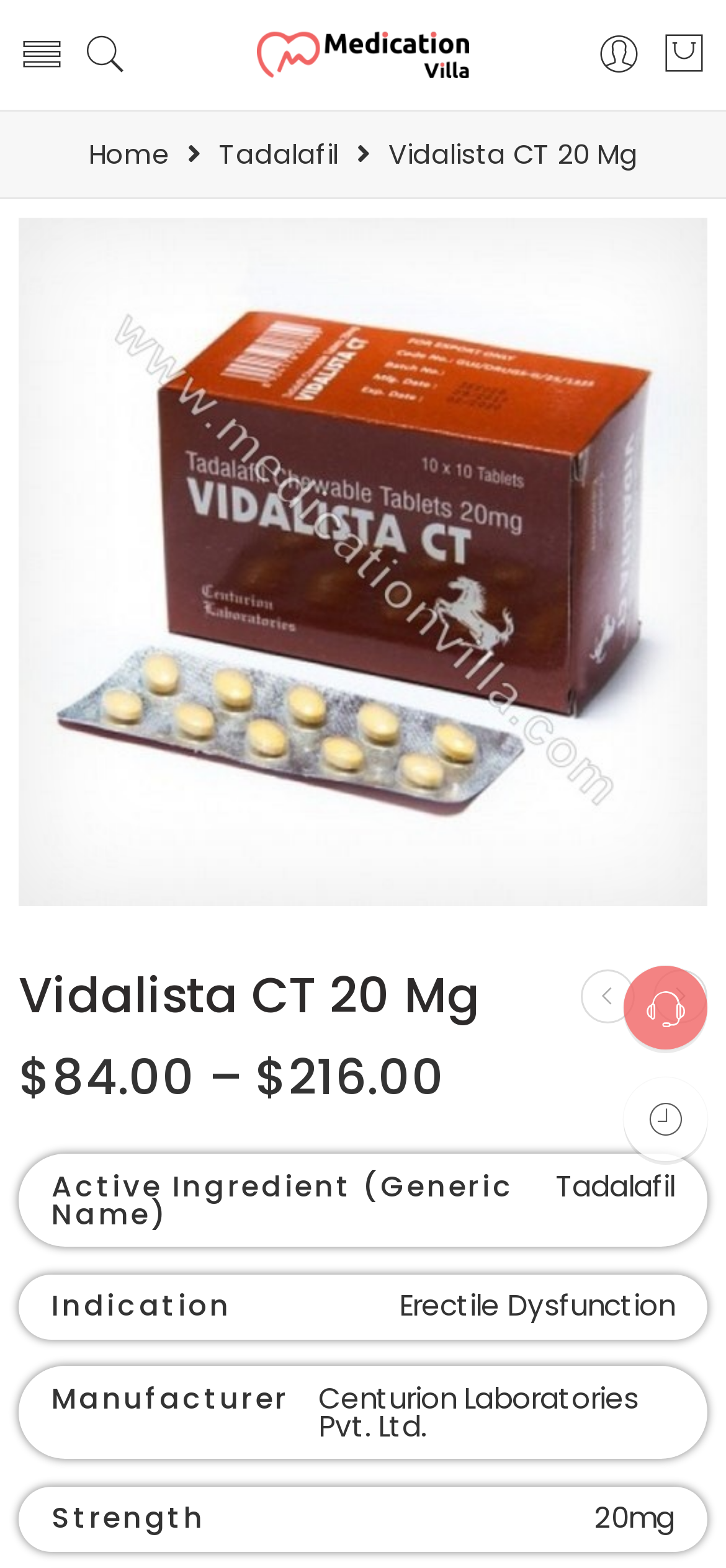Locate the bounding box coordinates of the area you need to click to fulfill this instruction: 'Click the 'Tadalafil' link'. The coordinates must be in the form of four float numbers ranging from 0 to 1: [left, top, right, bottom].

[0.301, 0.09, 0.465, 0.107]